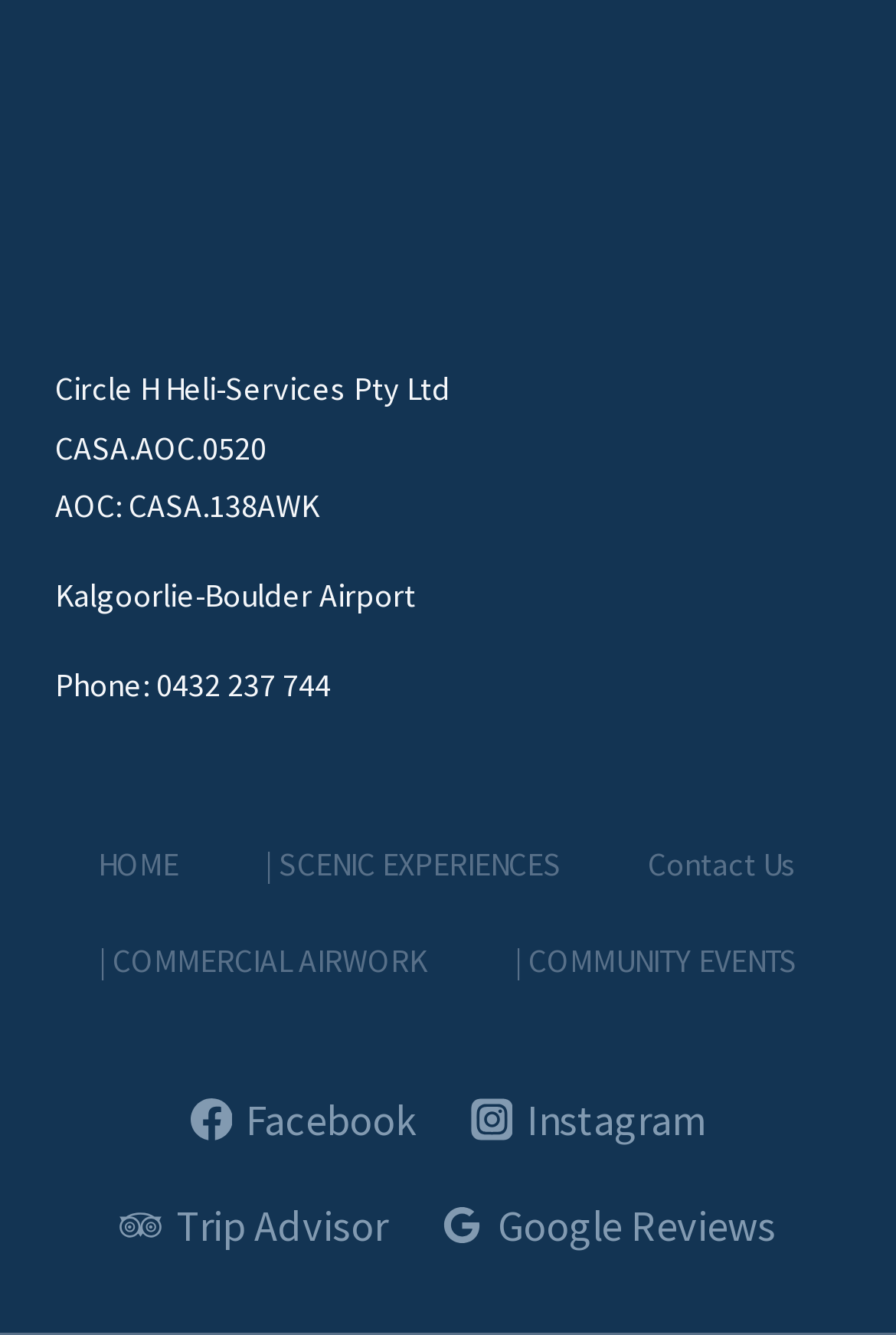Kindly determine the bounding box coordinates for the area that needs to be clicked to execute this instruction: "Open Facebook page".

[0.193, 0.808, 0.483, 0.871]